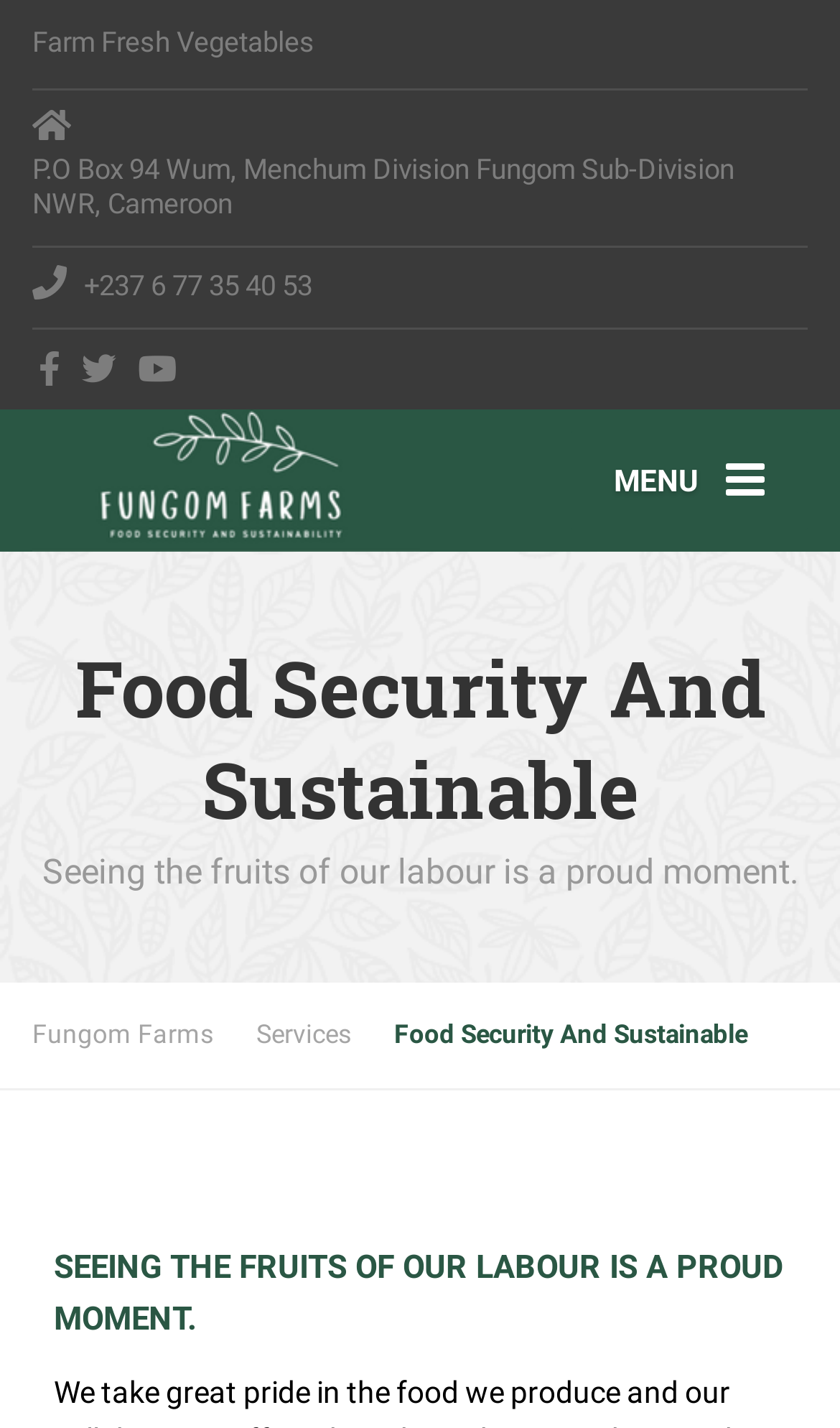Utilize the details in the image to thoroughly answer the following question: What is the address of Fungom Farms?

I found the address by looking at the heading element that contains the address information, which is 'P.O Box 94 Wum, Menchum Division Fungom Sub-Division NWR, Cameroon'.